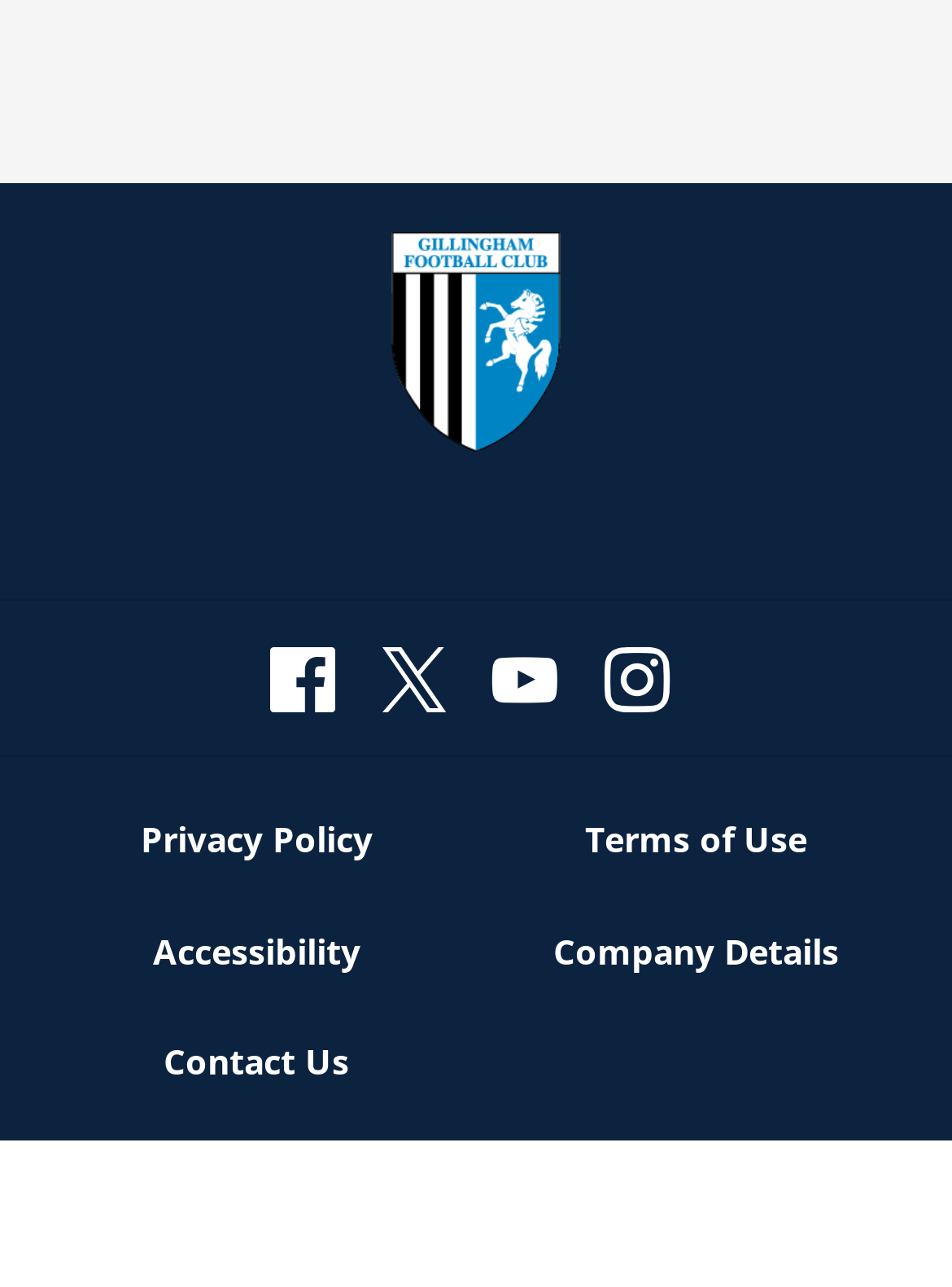Identify the bounding box coordinates for the element you need to click to achieve the following task: "Contact Us". Provide the bounding box coordinates as four float numbers between 0 and 1, in the form [left, top, right, bottom].

[0.169, 0.805, 0.369, 0.845]